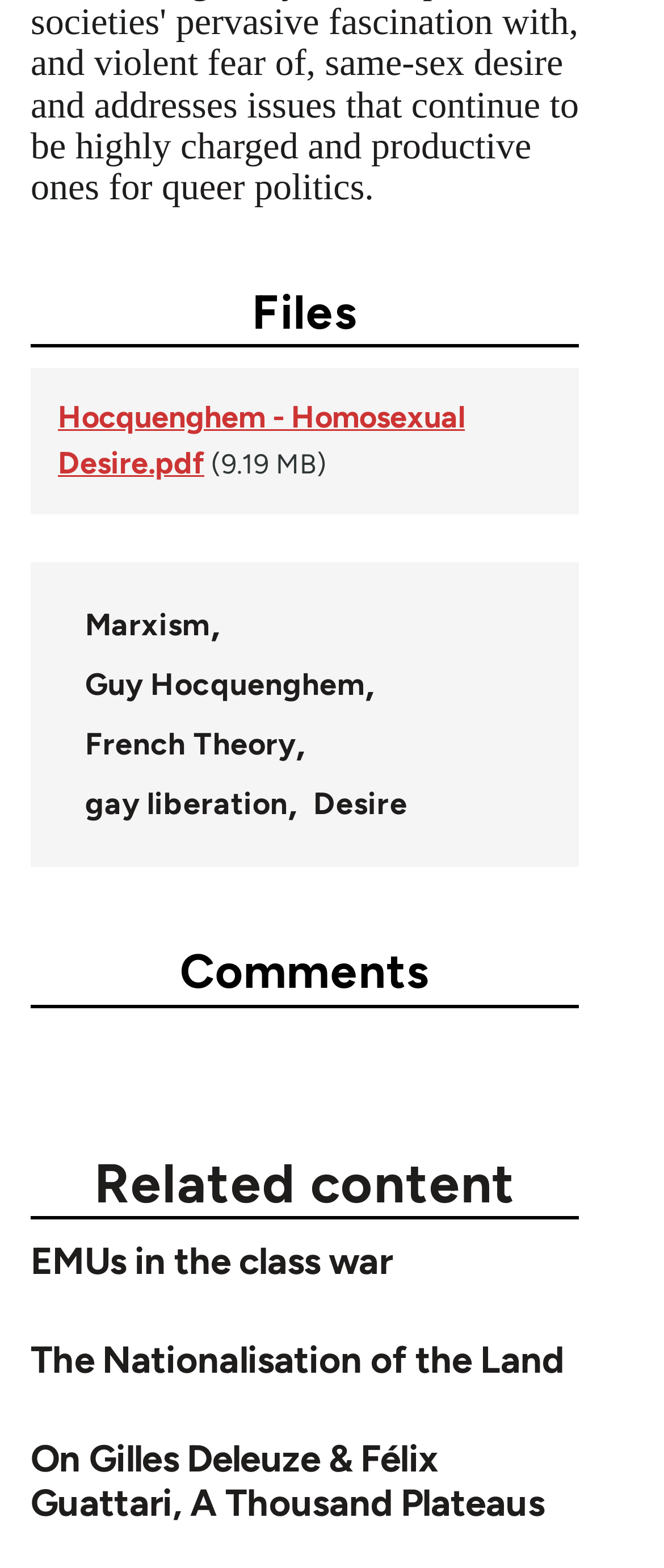Determine the bounding box coordinates of the clickable area required to perform the following instruction: "download the file 'Hocquenghem - Homosexual Desire.pdf'". The coordinates should be represented as four float numbers between 0 and 1: [left, top, right, bottom].

[0.087, 0.255, 0.7, 0.308]